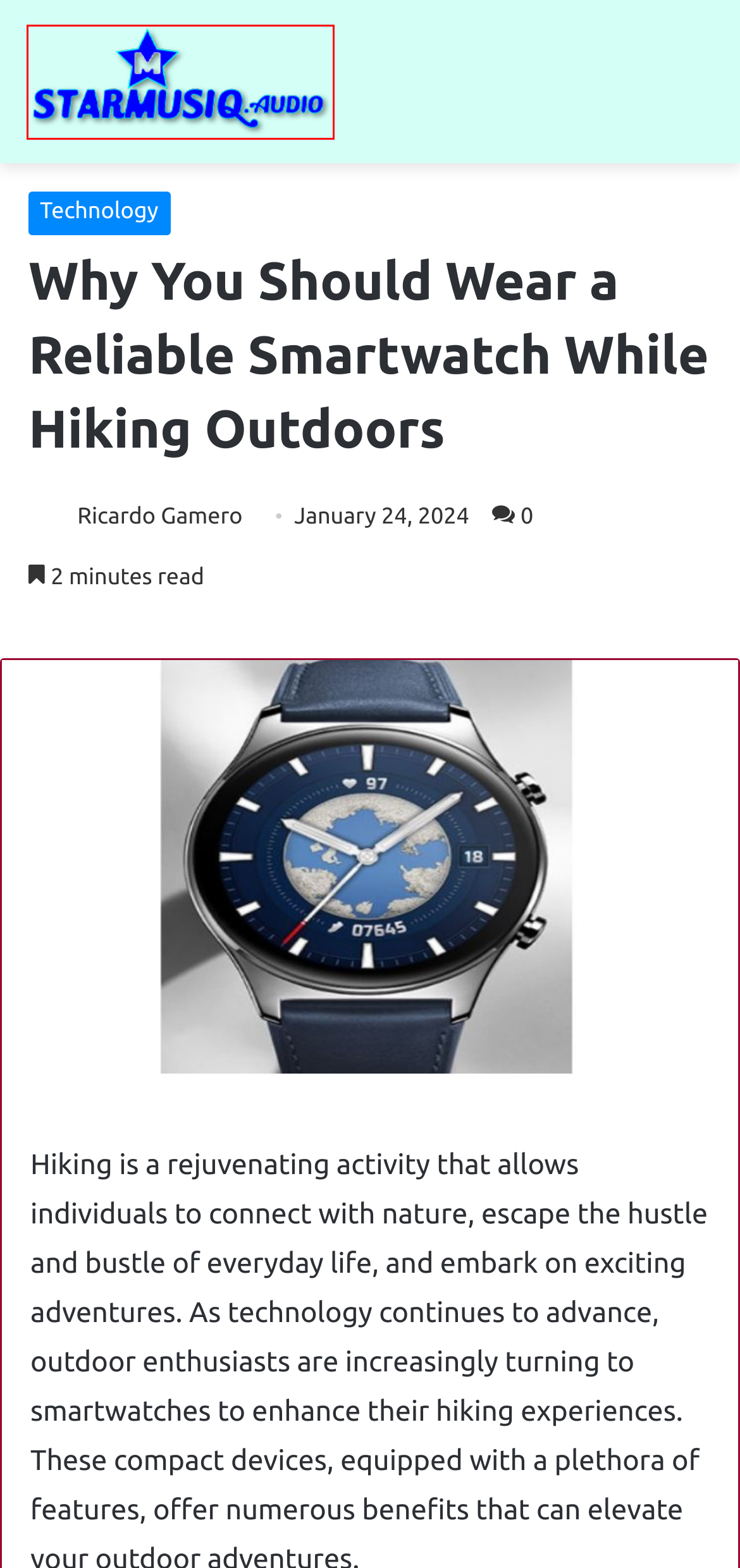Examine the screenshot of the webpage, which has a red bounding box around a UI element. Select the webpage description that best fits the new webpage after the element inside the red bounding box is clicked. Here are the choices:
A. 2019 Tamil Songs Download Starmusiq.Audio
B. Starmusiq | Latest News And Entertainment, Business, Magazine Update
C. June 9, 2024 | Starmusiq
D. Technology Download Starmusiq.Audio
E. Social Media Download Starmusiq.Audio
F. Lifestyle Download Starmusiq.Audio
G. Ricardo Gamero | Starmusiq
H. Health Download Starmusiq.Audio

B